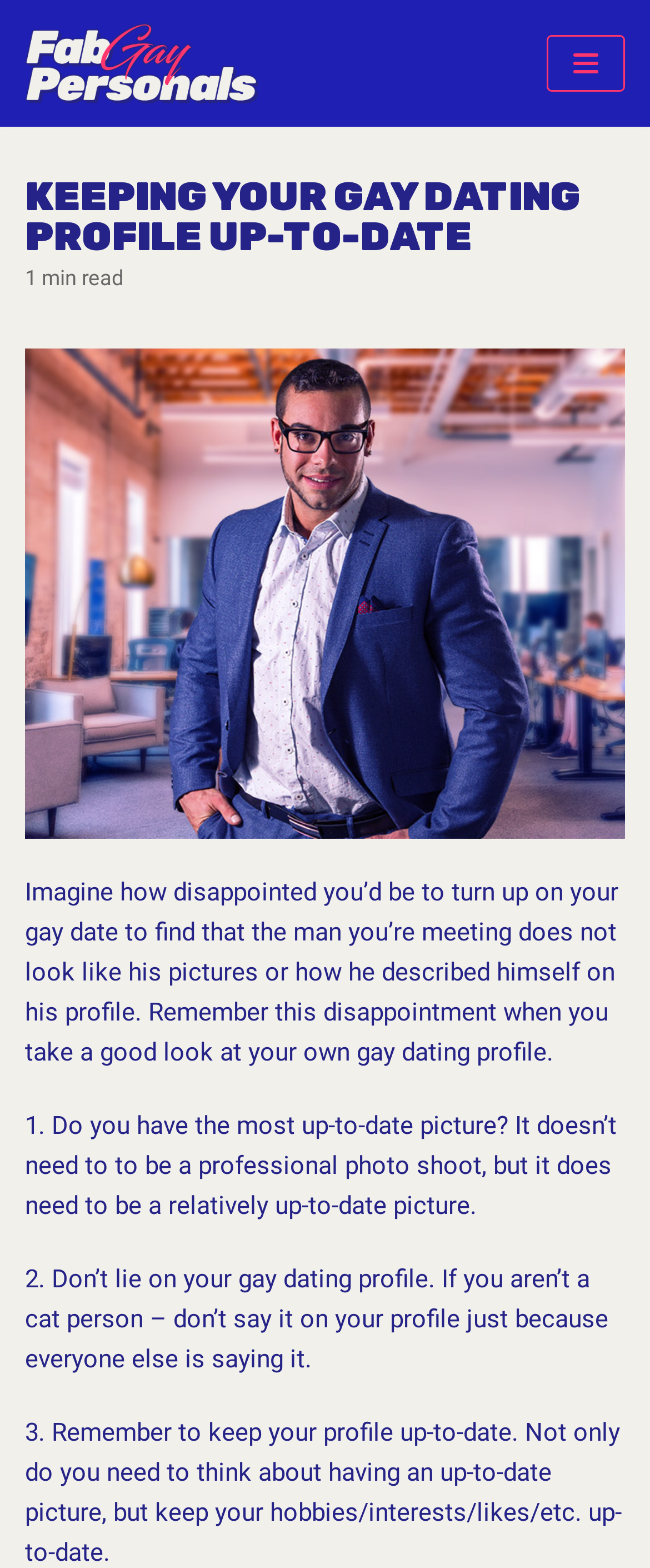Locate the primary heading on the webpage and return its text.

KEEPING YOUR GAY DATING PROFILE UP-TO-DATE